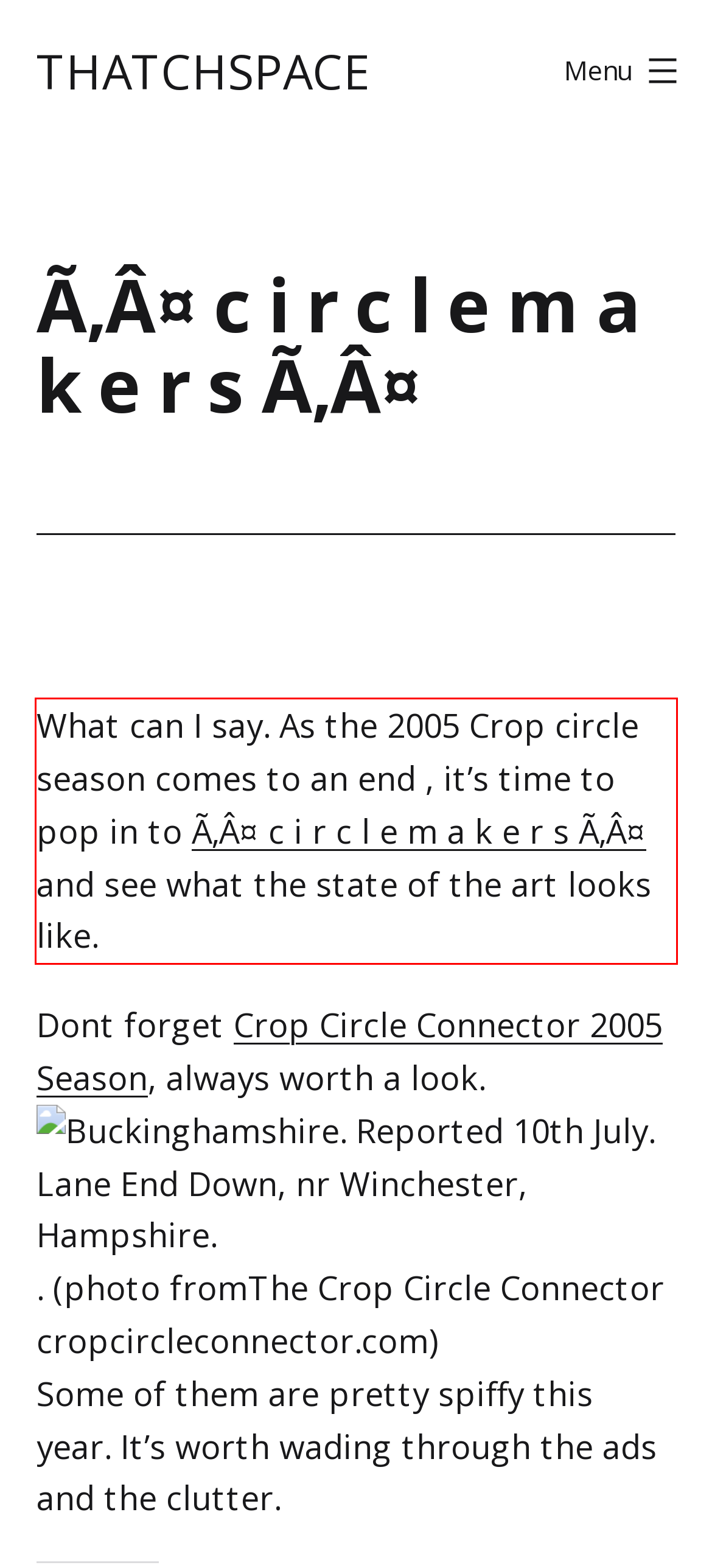Please examine the screenshot of the webpage and read the text present within the red rectangle bounding box.

What can I say. As the 2005 Crop circle season comes to an end , it’s time to pop in to Ã‚Â¤ c i r c l e m a k e r s Ã‚Â¤ and see what the state of the art looks like.